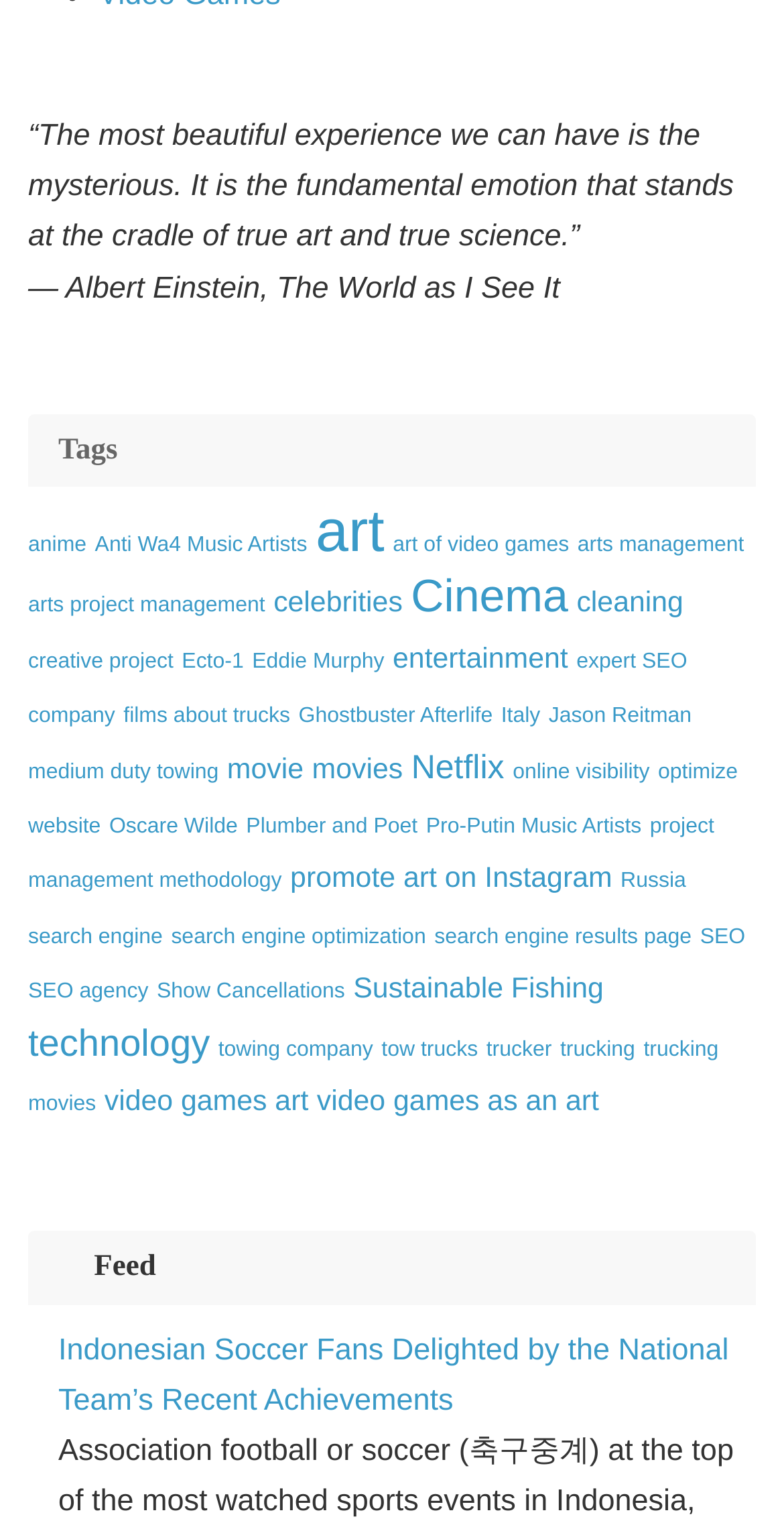Point out the bounding box coordinates of the section to click in order to follow this instruction: "Explore the 'art' category".

[0.403, 0.327, 0.49, 0.37]